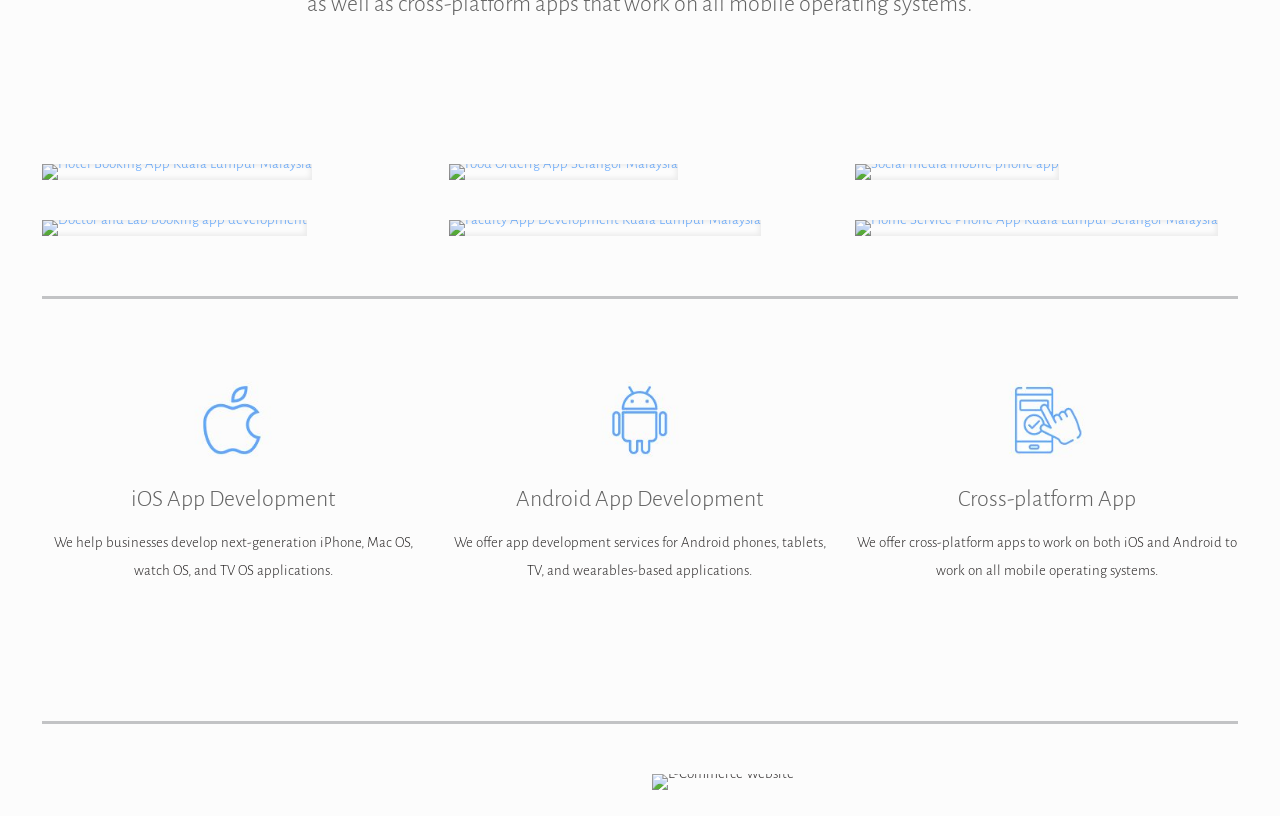Please determine the bounding box coordinates for the element with the description: ".path{fill:none;stroke:#333;stroke-miterlimit:10;stroke-width:1.5px}".

[0.351, 0.221, 0.529, 0.294]